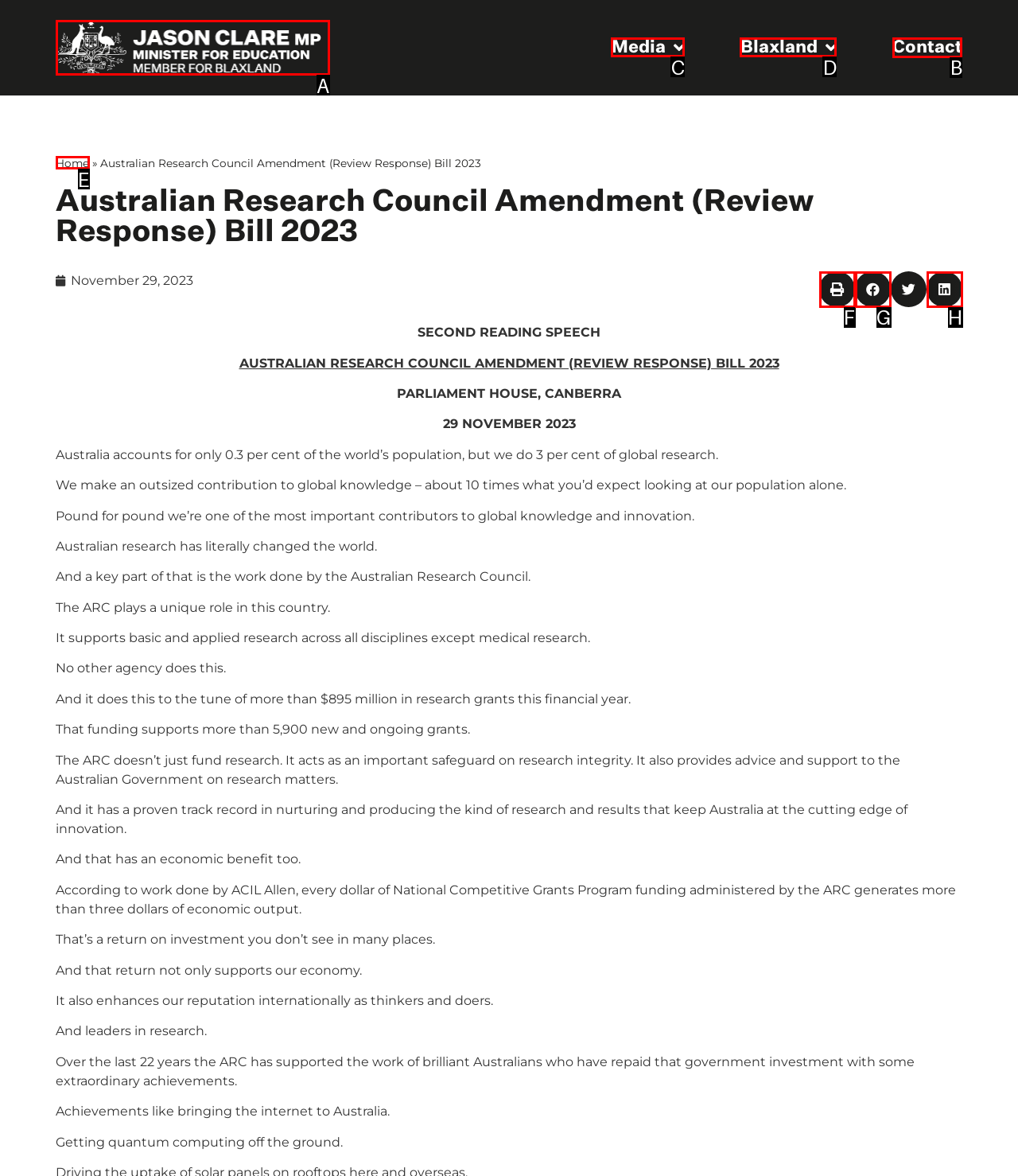Point out the correct UI element to click to carry out this instruction: Click the 'Contact' link
Answer with the letter of the chosen option from the provided choices directly.

B